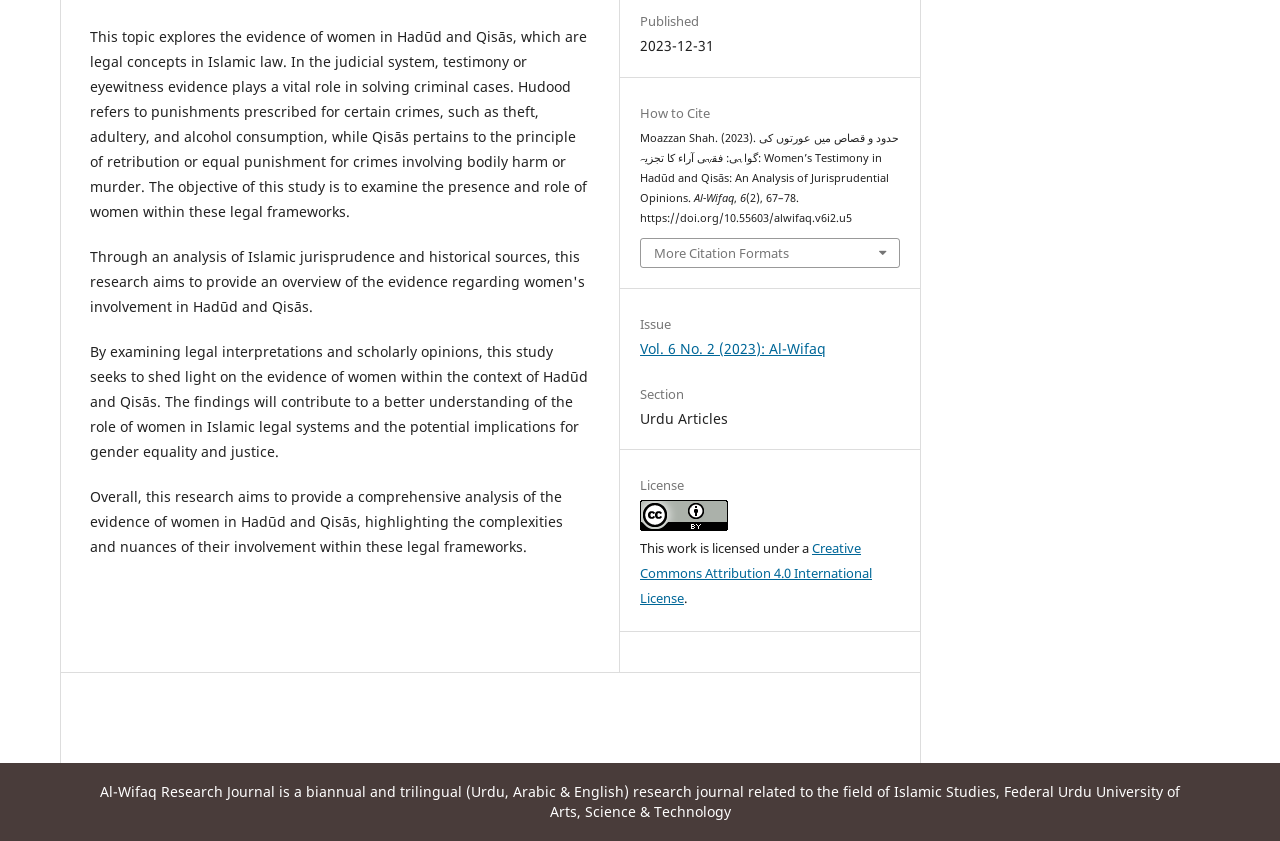Please determine the bounding box of the UI element that matches this description: parent_node: License. The coordinates should be given as (top-left x, top-left y, bottom-right x, bottom-right y), with all values between 0 and 1.

[0.5, 0.615, 0.569, 0.636]